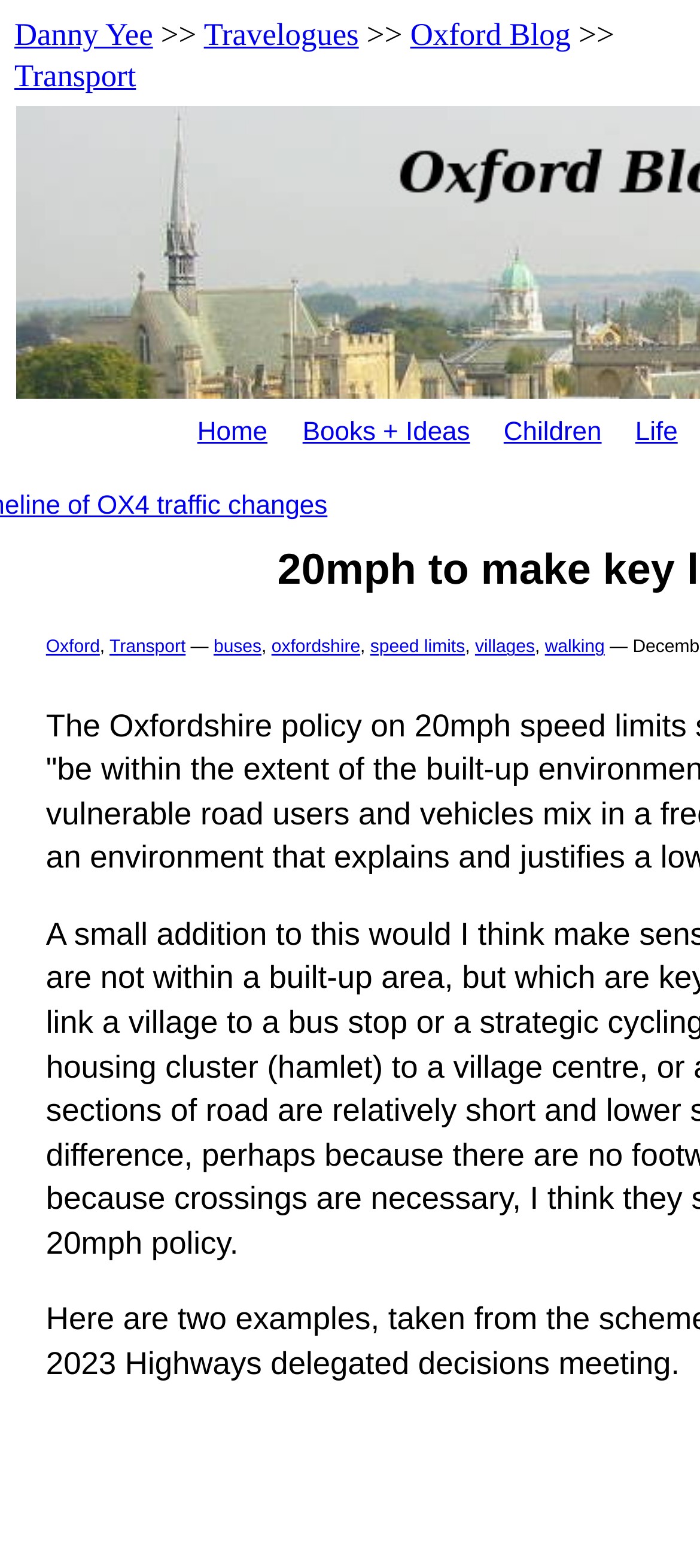Reply to the question with a single word or phrase:
How many sections are in the sidebar?

5